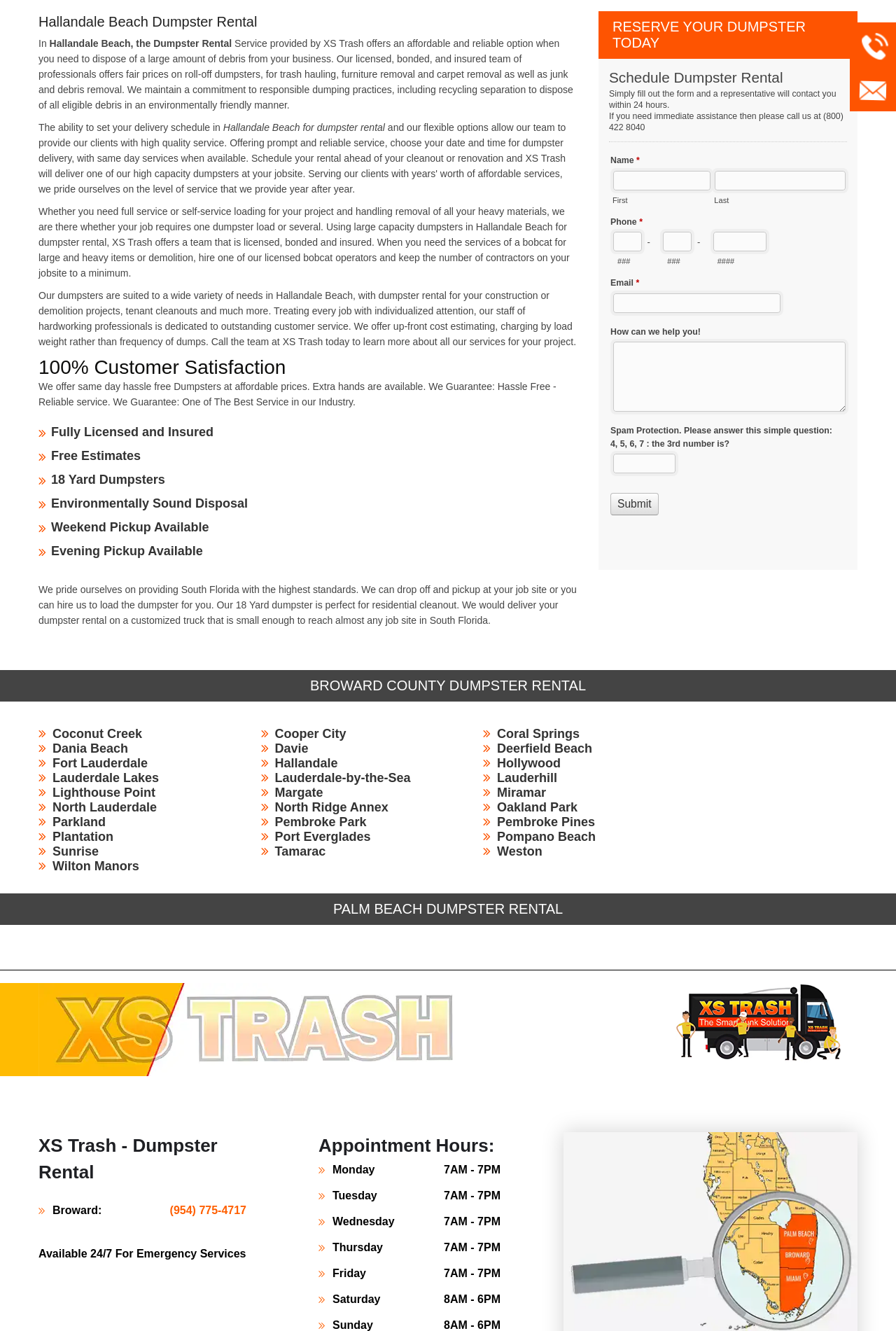Identify the bounding box of the UI component described as: "North Ridge Annex".

[0.307, 0.601, 0.433, 0.612]